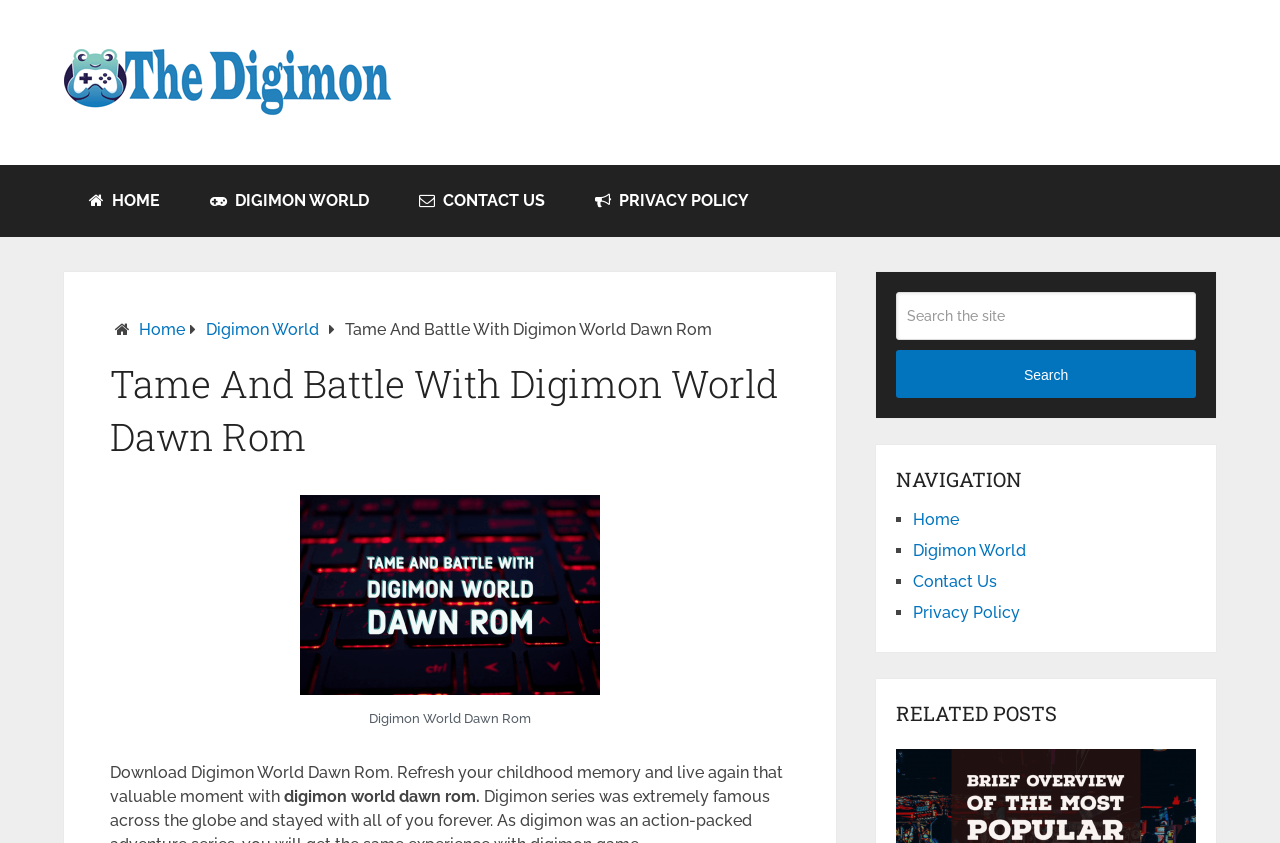Please specify the bounding box coordinates of the clickable region to carry out the following instruction: "Search the site". The coordinates should be four float numbers between 0 and 1, in the format [left, top, right, bottom].

[0.7, 0.346, 0.934, 0.403]